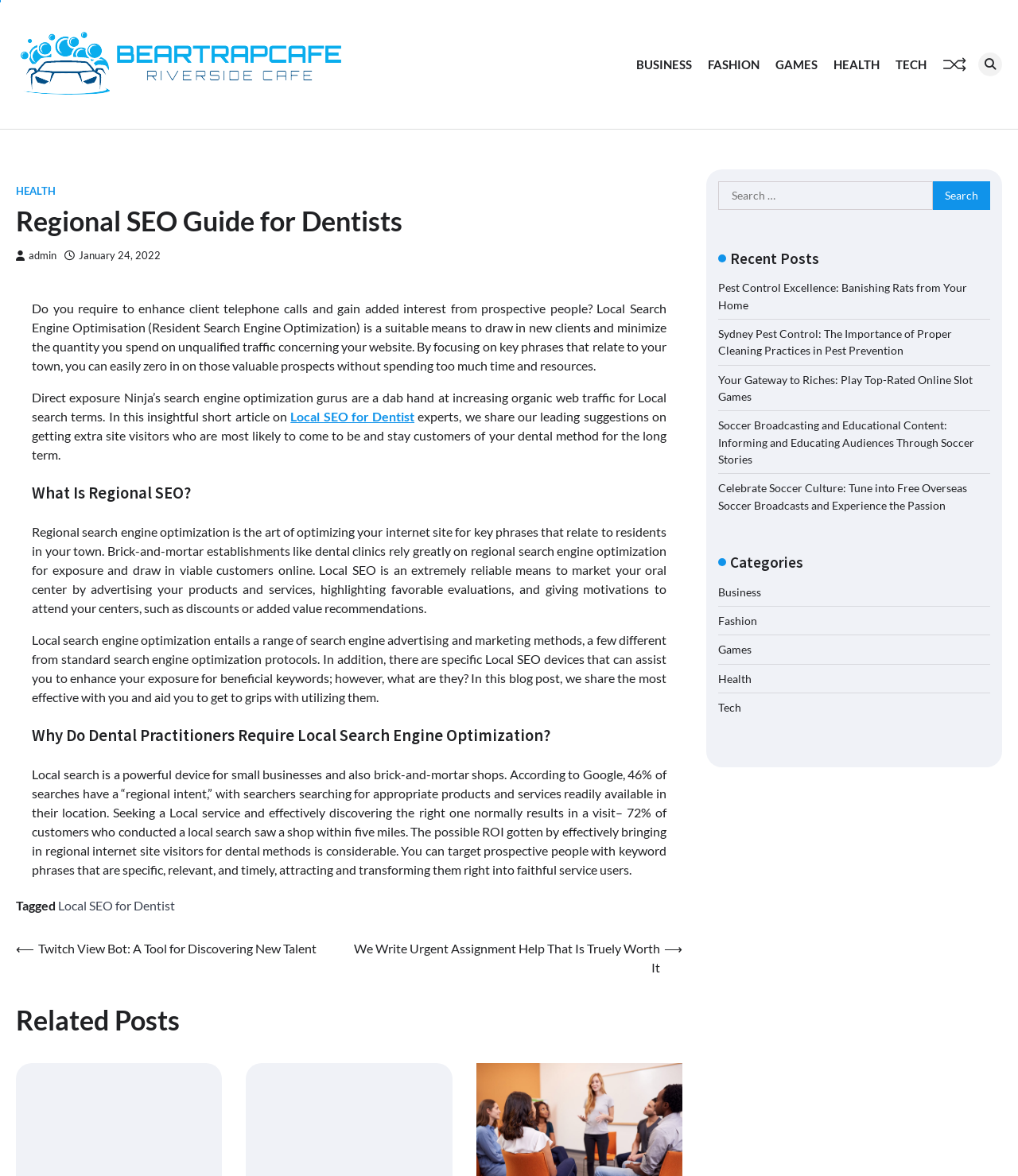Respond to the question below with a single word or phrase: What is the function of the button next to the search box?

Search